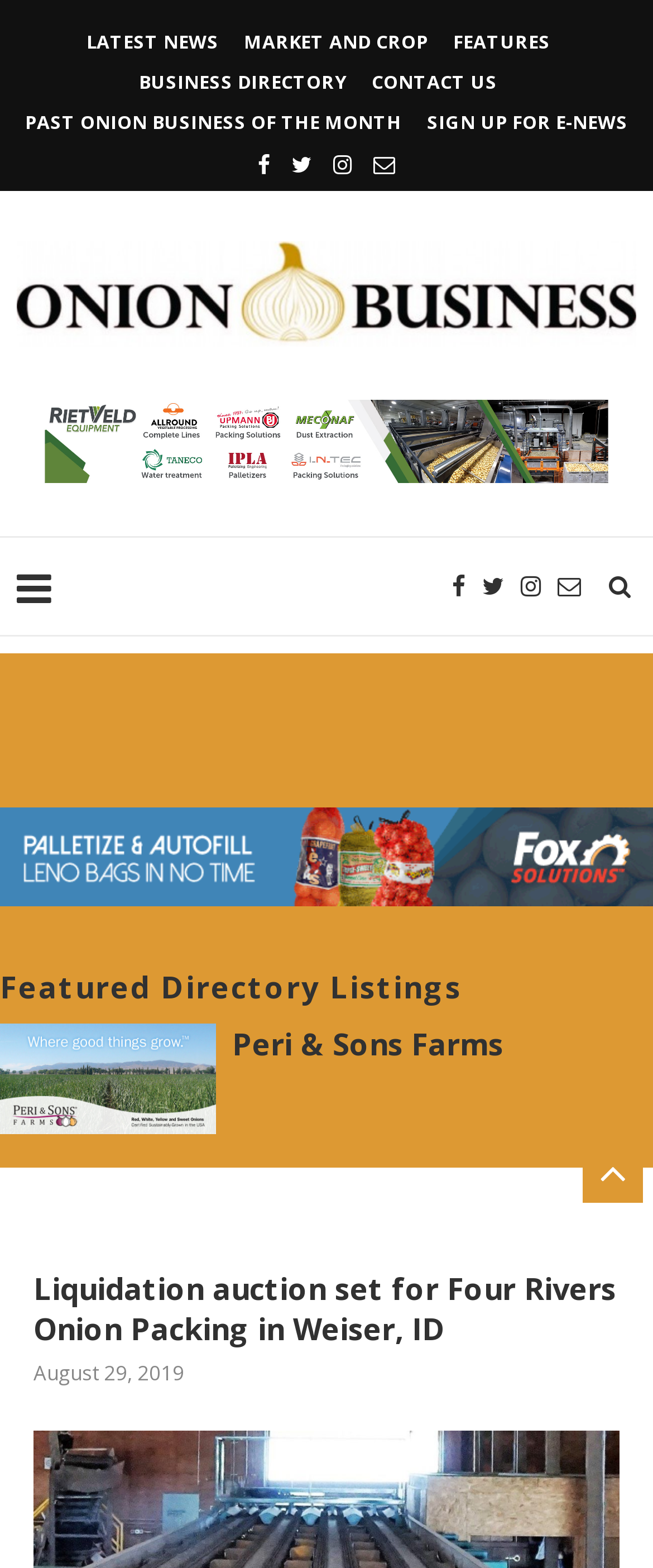Offer a detailed account of what is visible on the webpage.

The webpage is about Onion Business, with a prominent heading at the top center of the page. Below the heading, there is a banner image that spans the entire width of the page. 

At the top of the page, there are several links arranged horizontally, including "LATEST NEWS", "MARKET AND CROP", "FEATURES", "BUSINESS DIRECTORY", and "CONTACT US". These links are positioned near the top of the page, with "LATEST NEWS" on the left and "CONTACT US" on the right. 

Below these links, there are four social media icons, represented by Unicode characters, positioned horizontally and centered on the page. 

Further down, there is a table with several links and icons on the right side. The links include a search icon and three other icons. 

On the left side of the page, there are two complementary sections. The top section contains a figure with a link, while the bottom section has a heading "Featured Directory Listings" and two links, "Peri & Sons Farms" and another link with no text. 

The main content of the page is an article with the title "Liquidation auction set for Four Rivers Onion Packing in Weiser, ID", which is also the title of the webpage. The article has a publication date "August 29, 2019" below the title, and the text of the article is not summarized here.